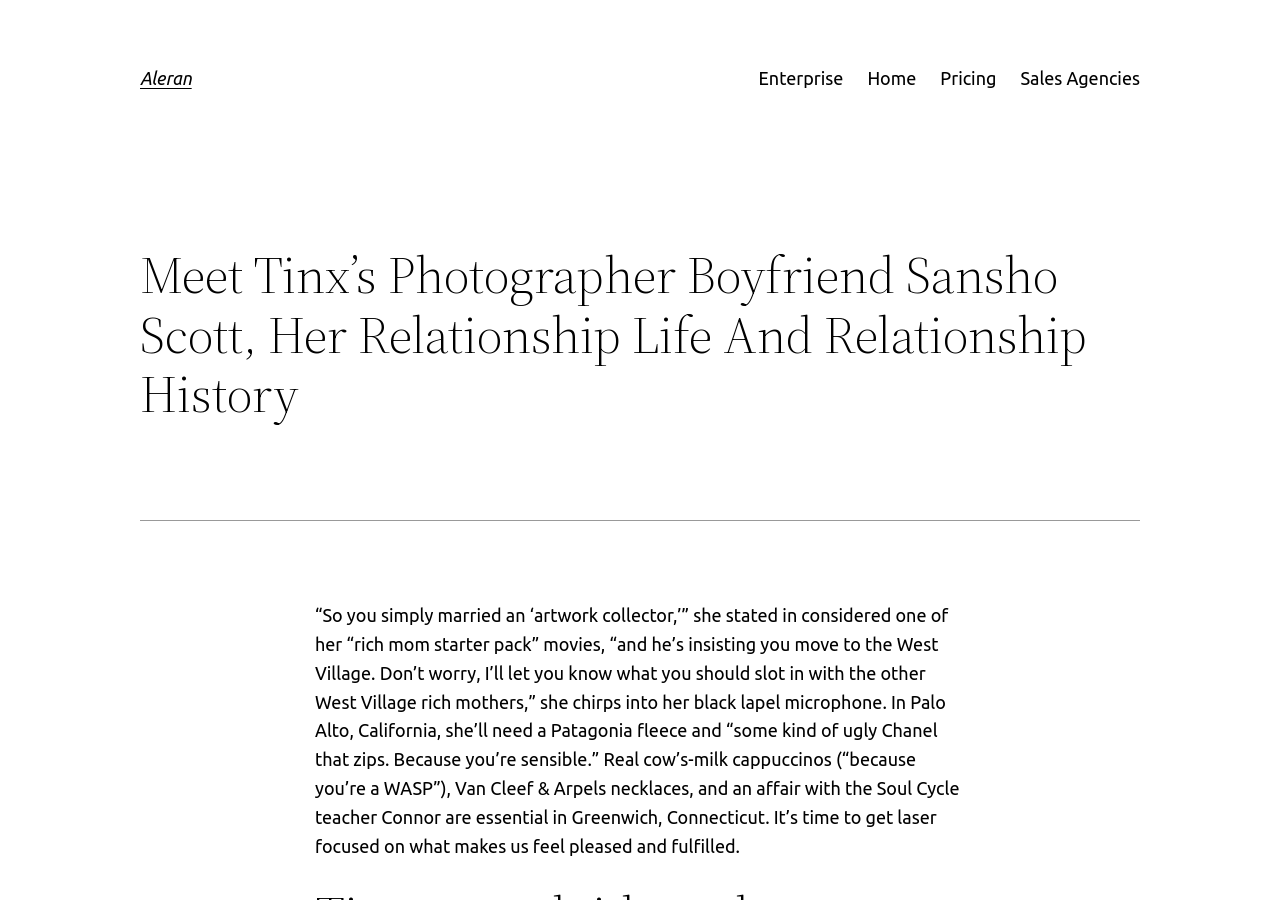Give a concise answer using only one word or phrase for this question:
What is the topic of the article?

Tinx's relationship life